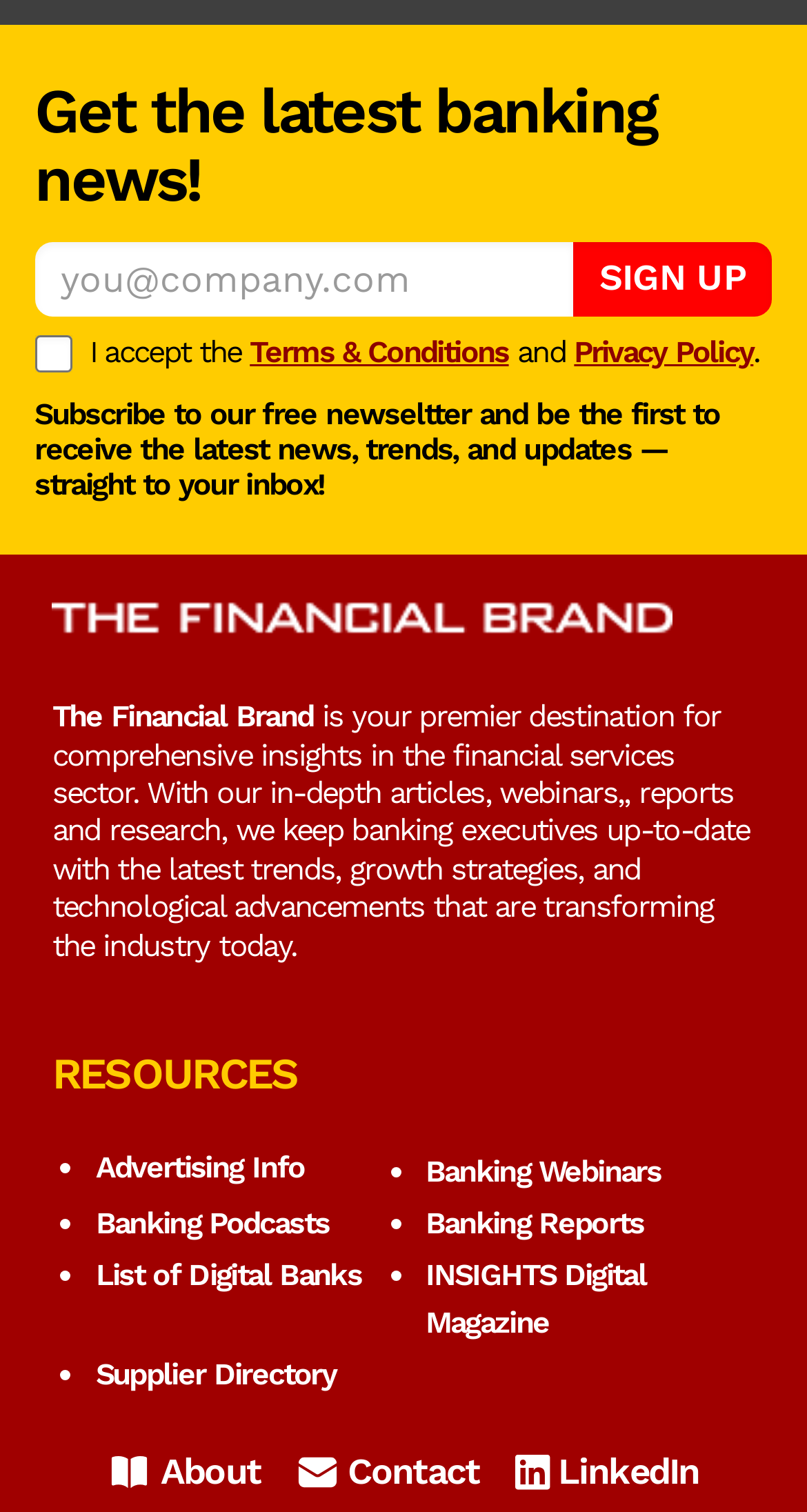Please reply to the following question using a single word or phrase: 
What is the name of the website?

The Financial Brand